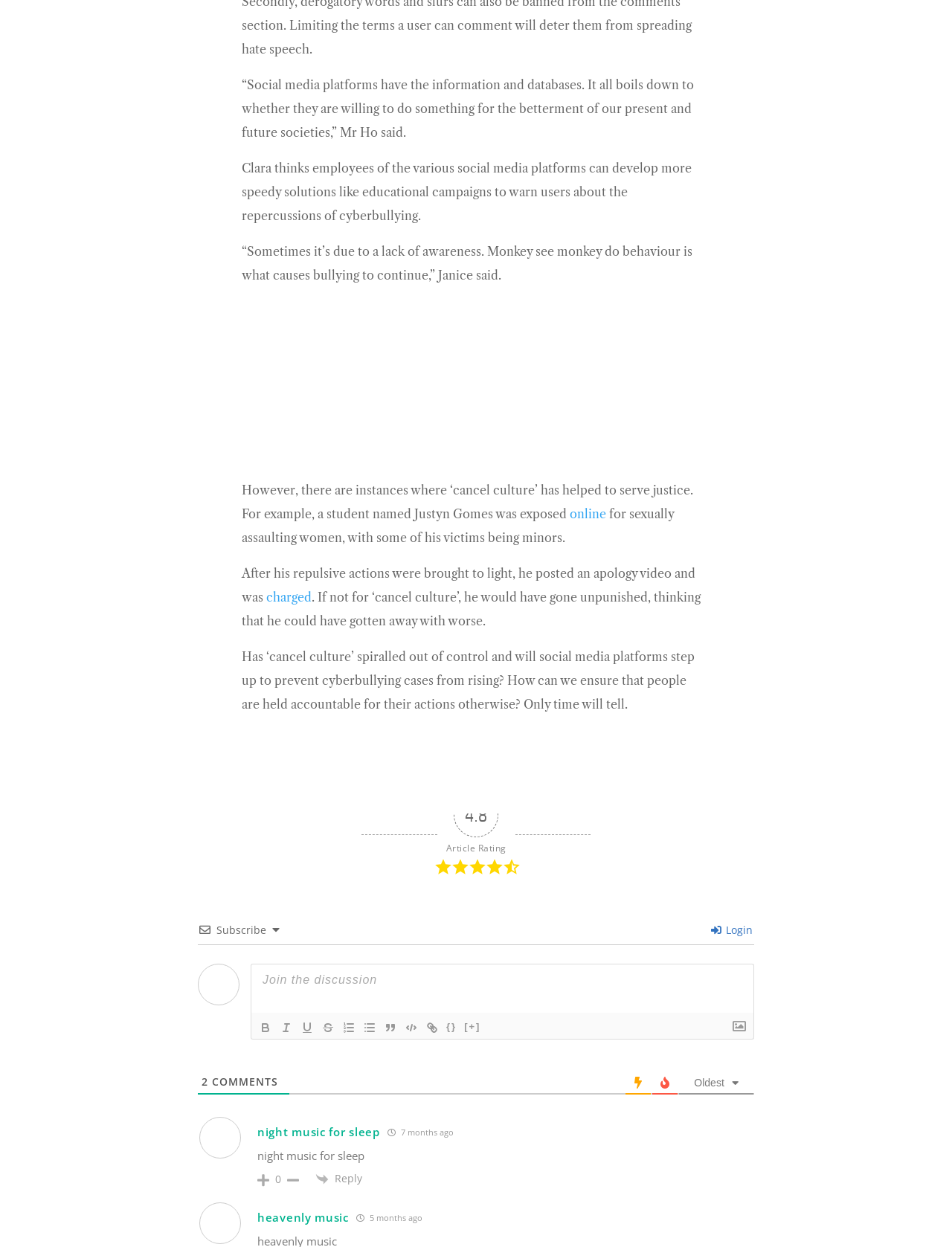Identify the bounding box coordinates for the element you need to click to achieve the following task: "Click the 'Subscribe' button". The coordinates must be four float values ranging from 0 to 1, formatted as [left, top, right, bottom].

[0.227, 0.74, 0.28, 0.751]